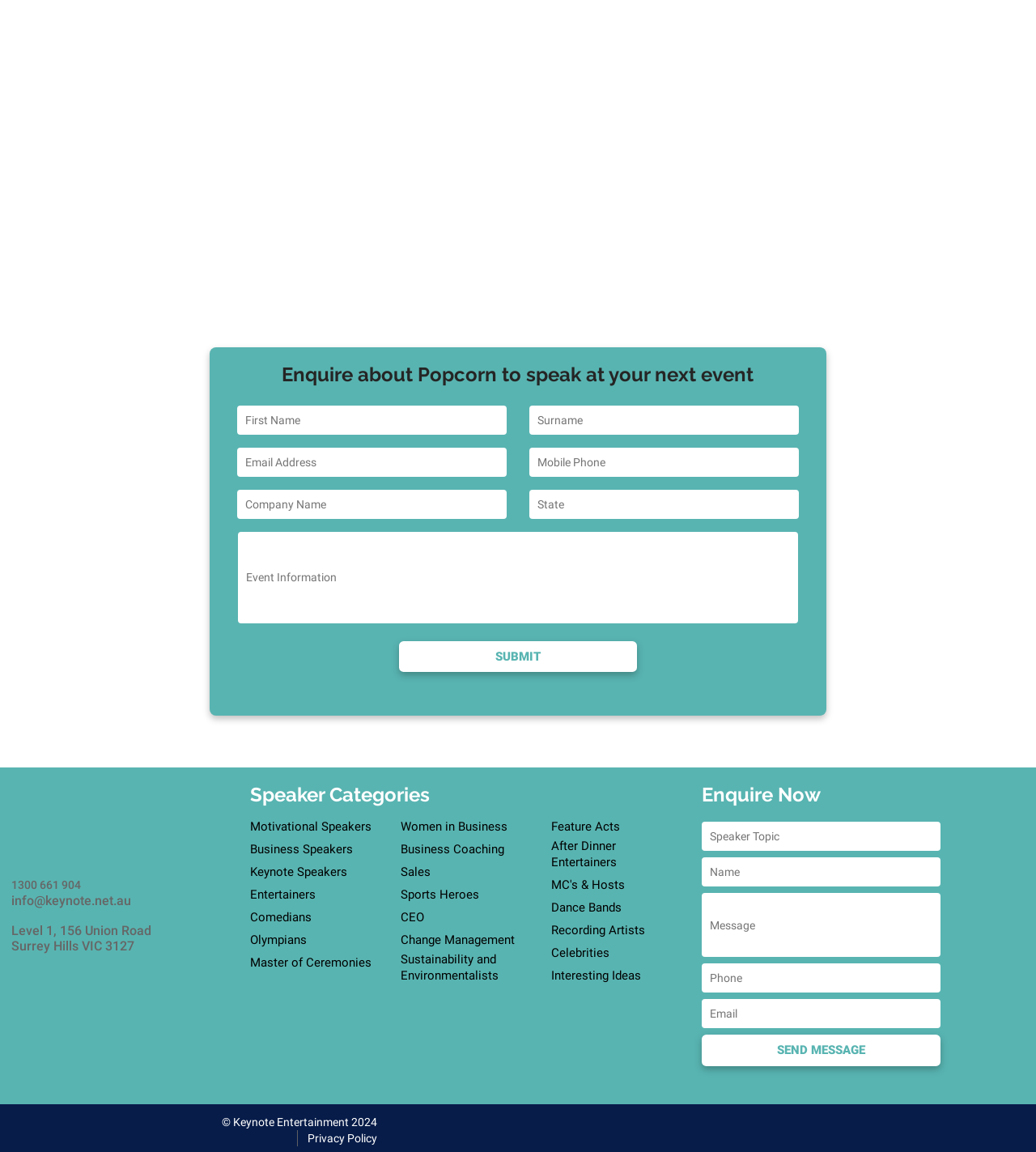Locate the bounding box coordinates of the region to be clicked to comply with the following instruction: "Enter first name". The coordinates must be four float numbers between 0 and 1, in the form [left, top, right, bottom].

[0.229, 0.352, 0.489, 0.377]